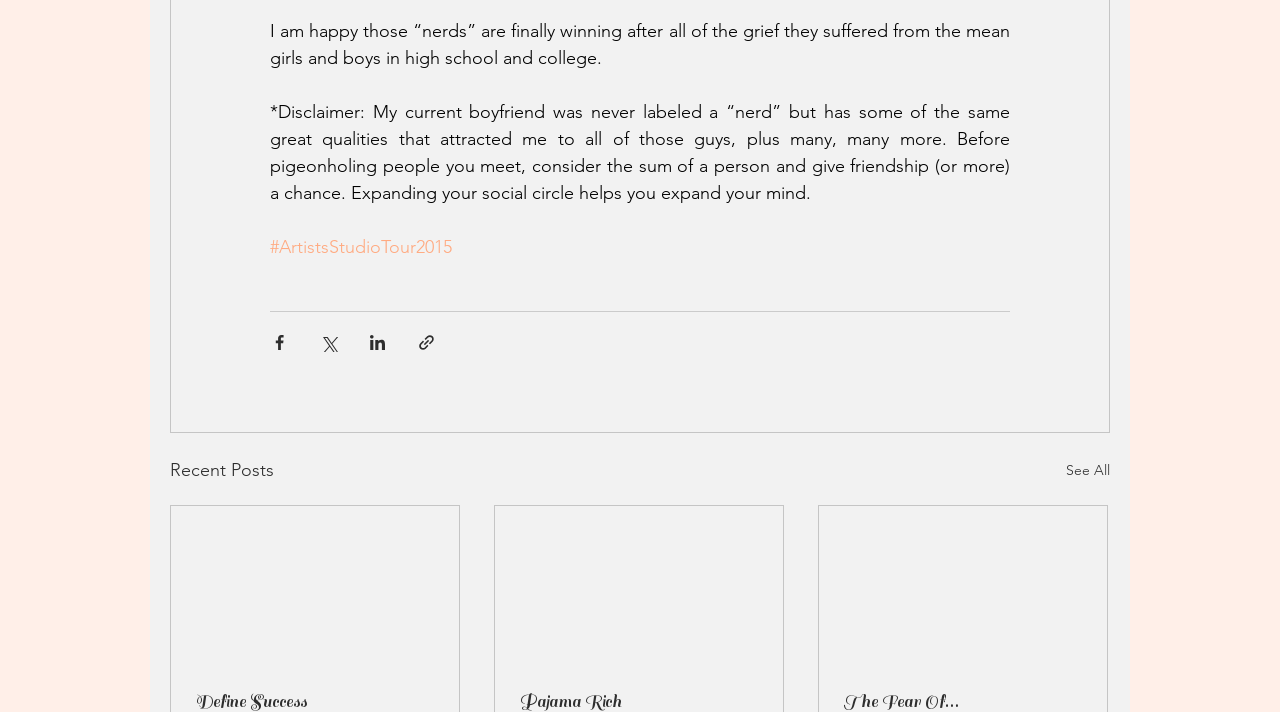Please identify the bounding box coordinates of the element's region that I should click in order to complete the following instruction: "Share via Facebook". The bounding box coordinates consist of four float numbers between 0 and 1, i.e., [left, top, right, bottom].

[0.211, 0.467, 0.226, 0.494]